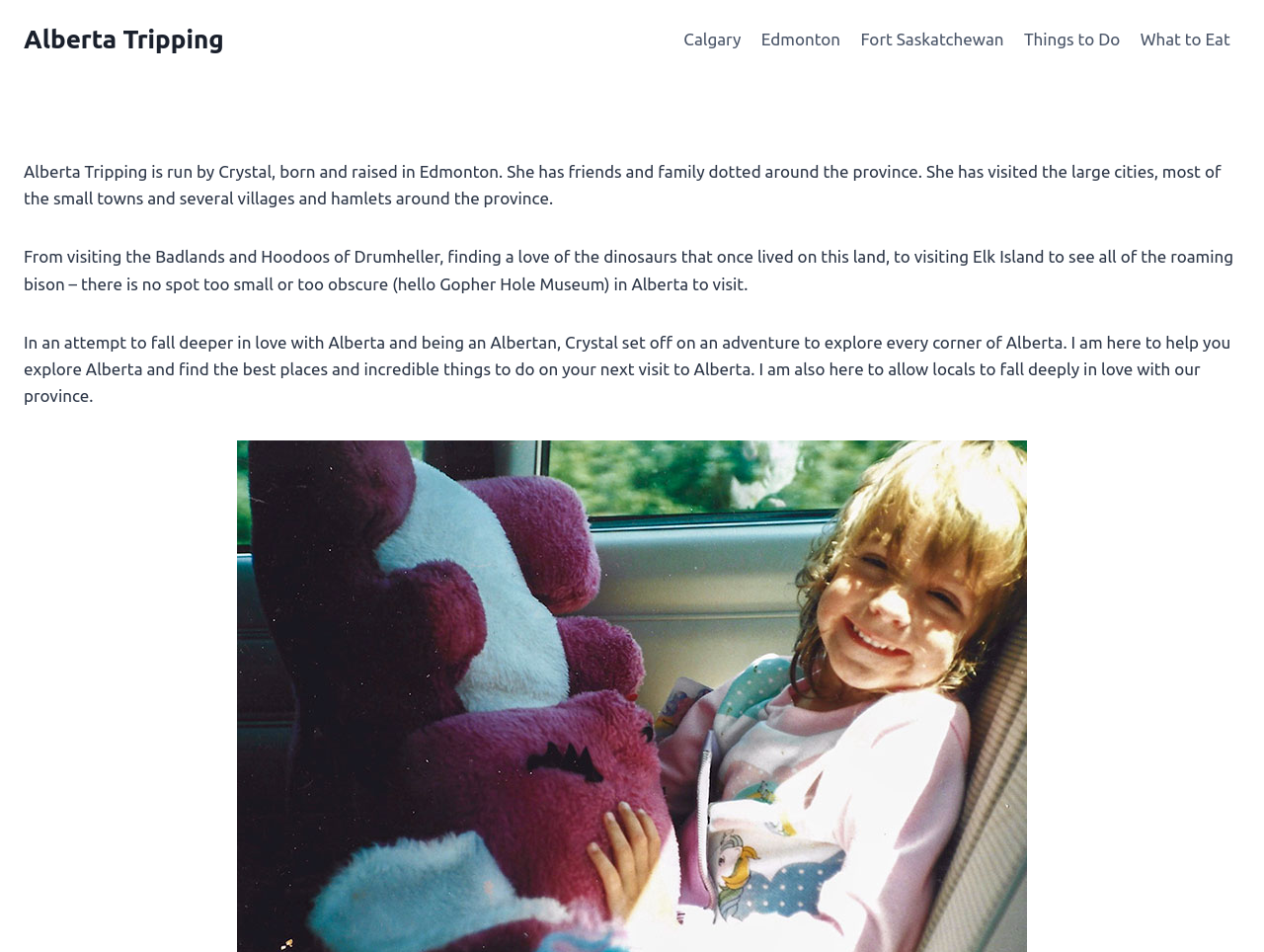What type of navigation is available on the webpage?
Carefully examine the image and provide a detailed answer to the question.

The navigation element with bounding box coordinates [0.533, 0.017, 0.981, 0.066] is labeled as 'Primary Navigation', indicating that it provides primary navigation options for the webpage.